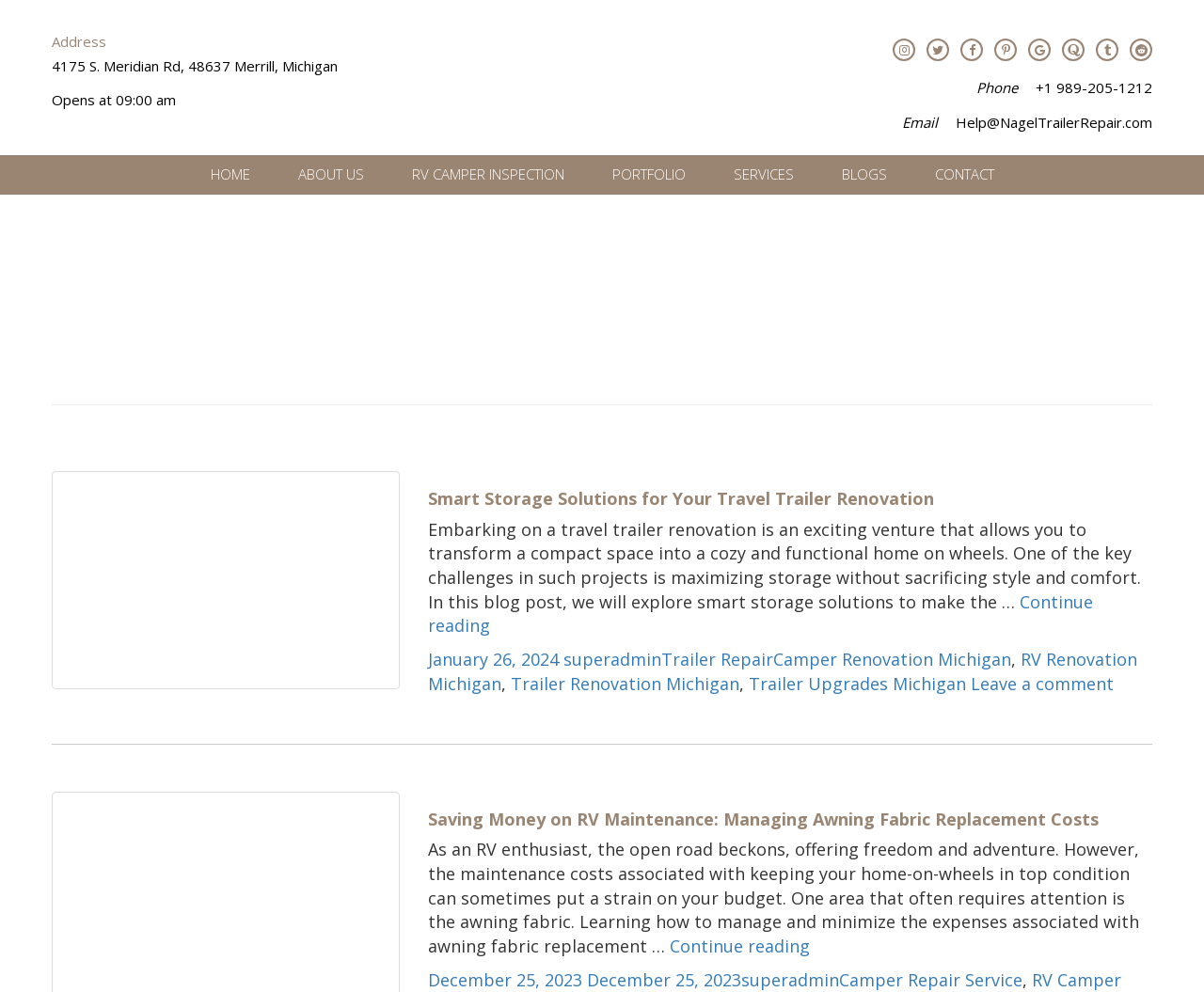Indicate the bounding box coordinates of the element that needs to be clicked to satisfy the following instruction: "Search for something". The coordinates should be four float numbers between 0 and 1, i.e., [left, top, right, bottom].

None